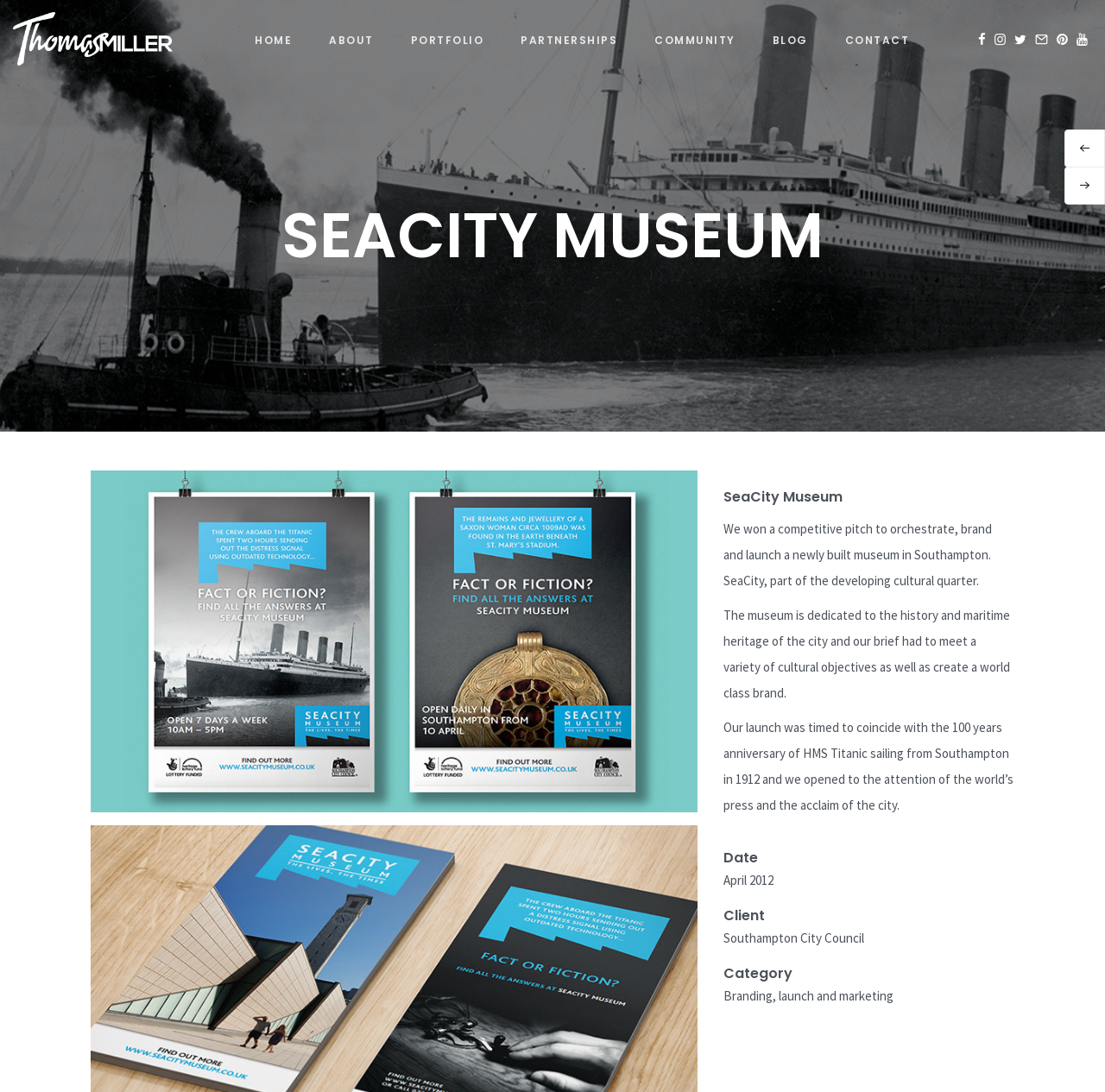What is the anniversary that coincided with the museum's launch?
Please respond to the question with a detailed and thorough explanation.

The anniversary can be found in the StaticText element 'Our launch was timed to coincide with the 100 years anniversary of HMS Titanic sailing from Southampton in 1912 and we opened to the attention of the world’s press and the acclaim of the city.' with bounding box coordinates [0.655, 0.658, 0.917, 0.744].